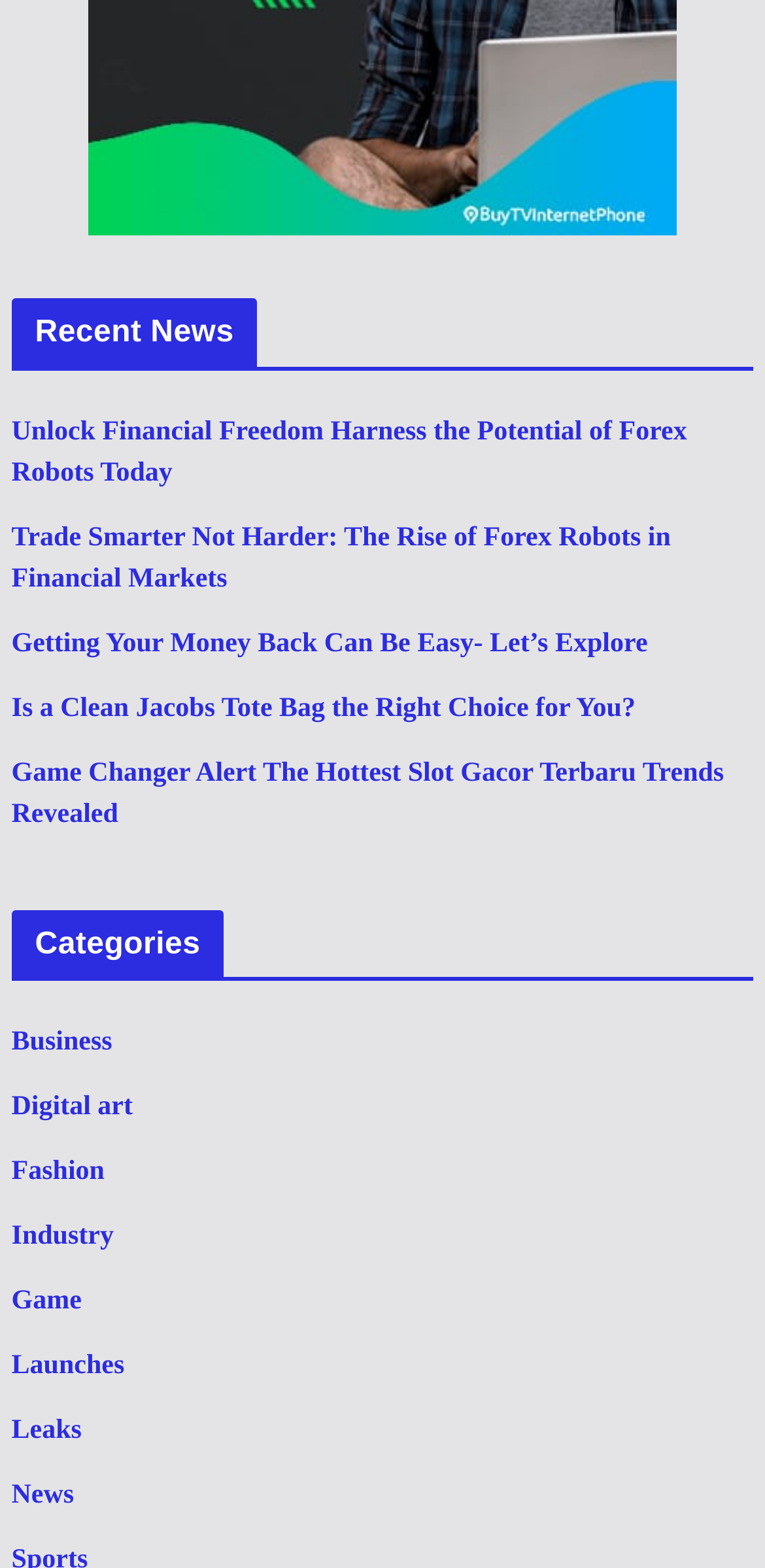Using the information in the image, give a comprehensive answer to the question: 
What is the title of the first news article?

I looked at the first link under the 'Recent News' heading and found that the title of the first news article is 'Unlock Financial Freedom Harness the Potential of Forex Robots Today', so I extracted the main title 'Unlock Financial Freedom'.